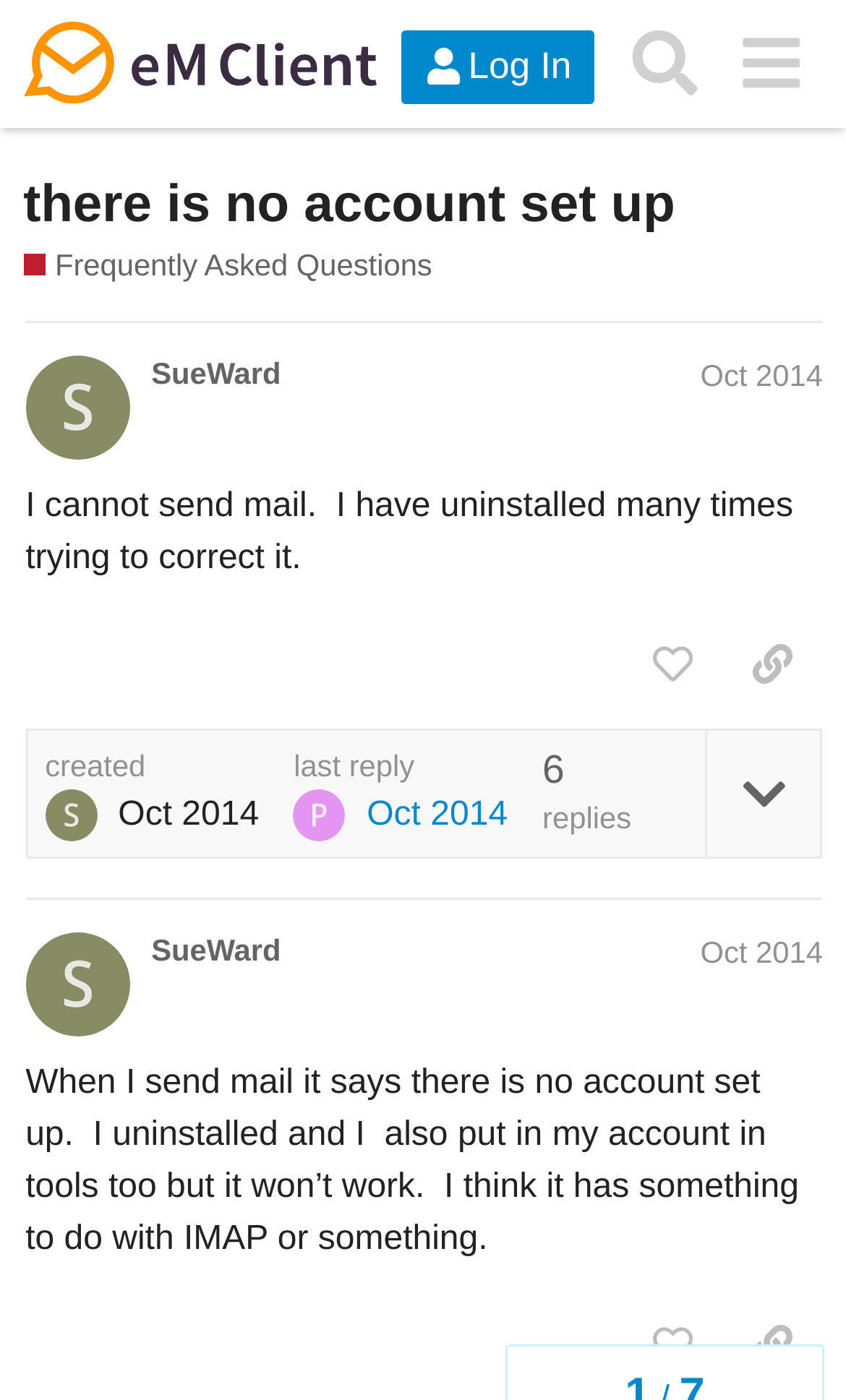Please determine the bounding box coordinates of the element's region to click in order to carry out the following instruction: "Click the 'Log In' button". The coordinates should be four float numbers between 0 and 1, i.e., [left, top, right, bottom].

[0.474, 0.021, 0.704, 0.074]